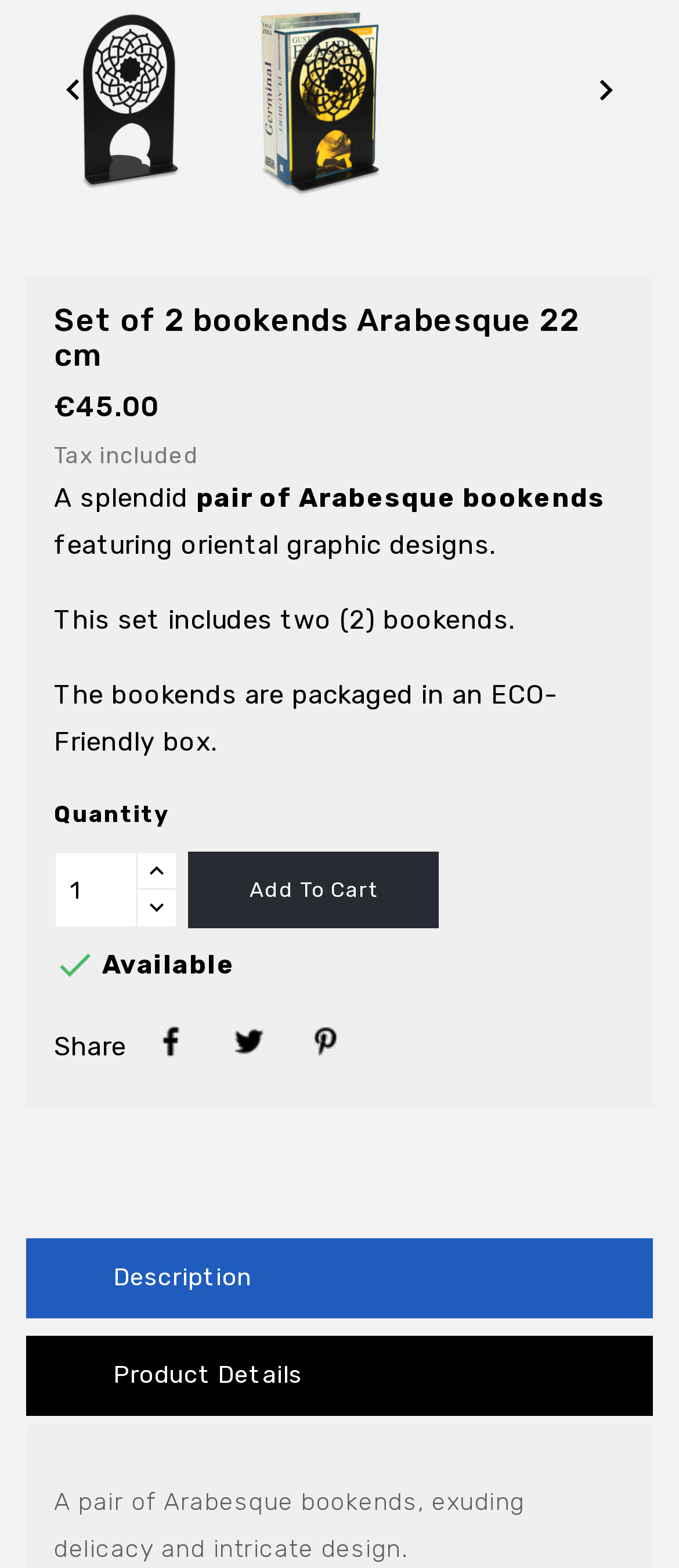What is the design style of the bookends?
Could you please answer the question thoroughly and with as much detail as possible?

The product description mentions 'Arabesque bookends' and 'oriental graphic designs', which suggests that the design style of the bookends is Arabesque.